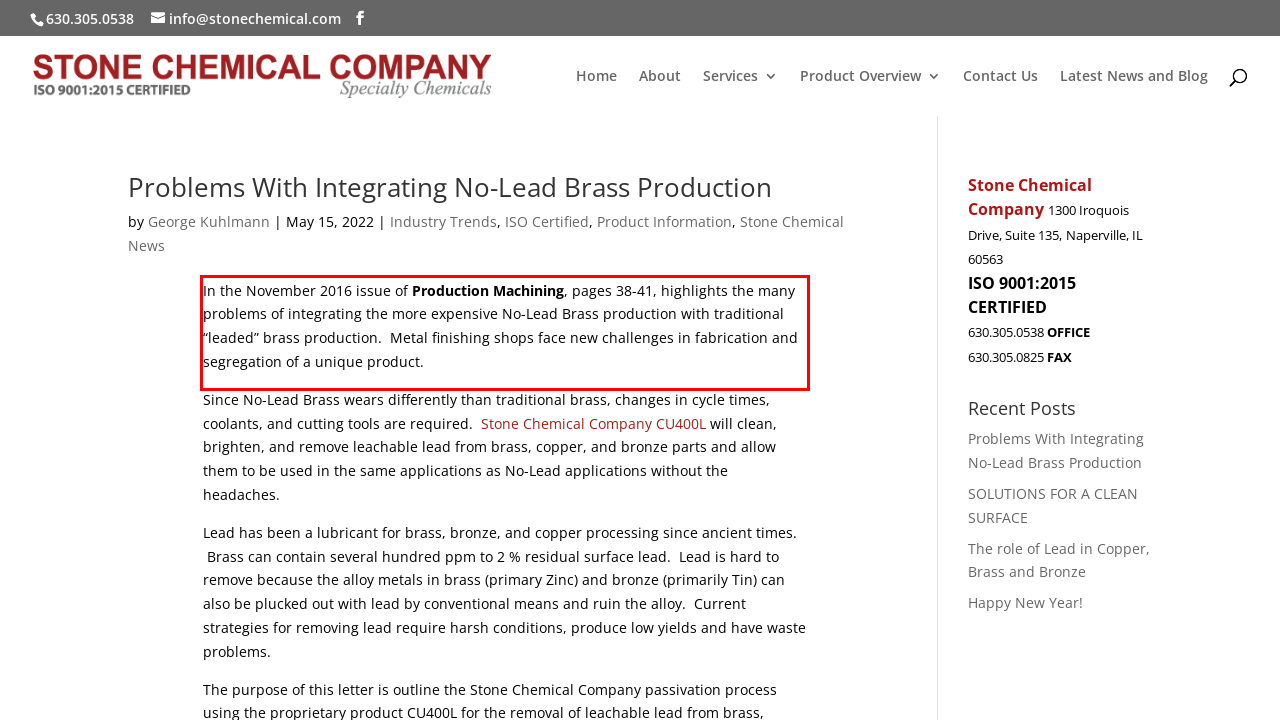Please identify and extract the text content from the UI element encased in a red bounding box on the provided webpage screenshot.

In the November 2016 issue of Production Machining, pages 38-41, highlights the many problems of integrating the more expensive No-Lead Brass production with traditional “leaded” brass production. Metal finishing shops face new challenges in fabrication and segregation of a unique product.